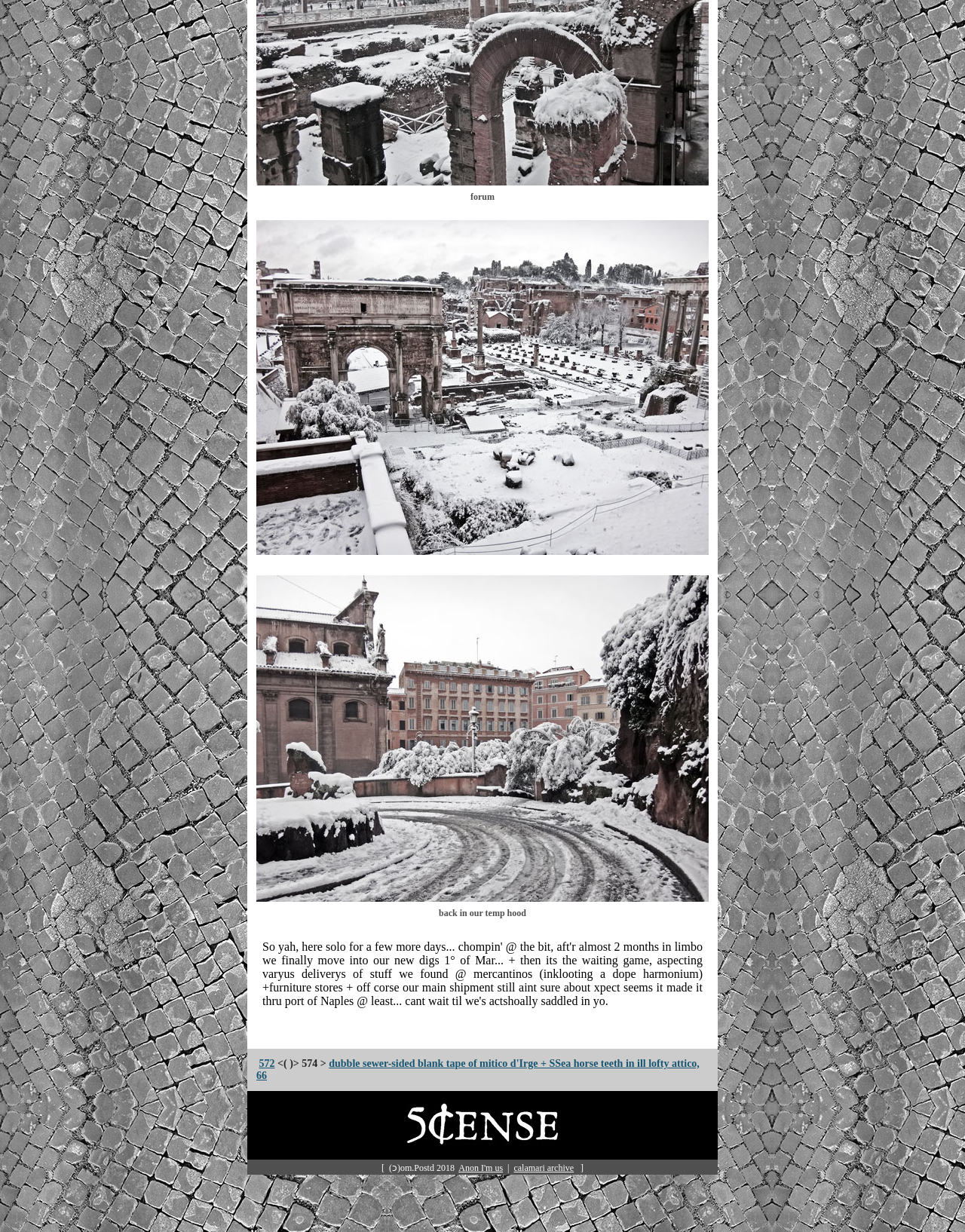Identify the bounding box coordinates for the UI element described by the following text: "calamari archive". Provide the coordinates as four float numbers between 0 and 1, in the format [left, top, right, bottom].

[0.532, 0.944, 0.595, 0.952]